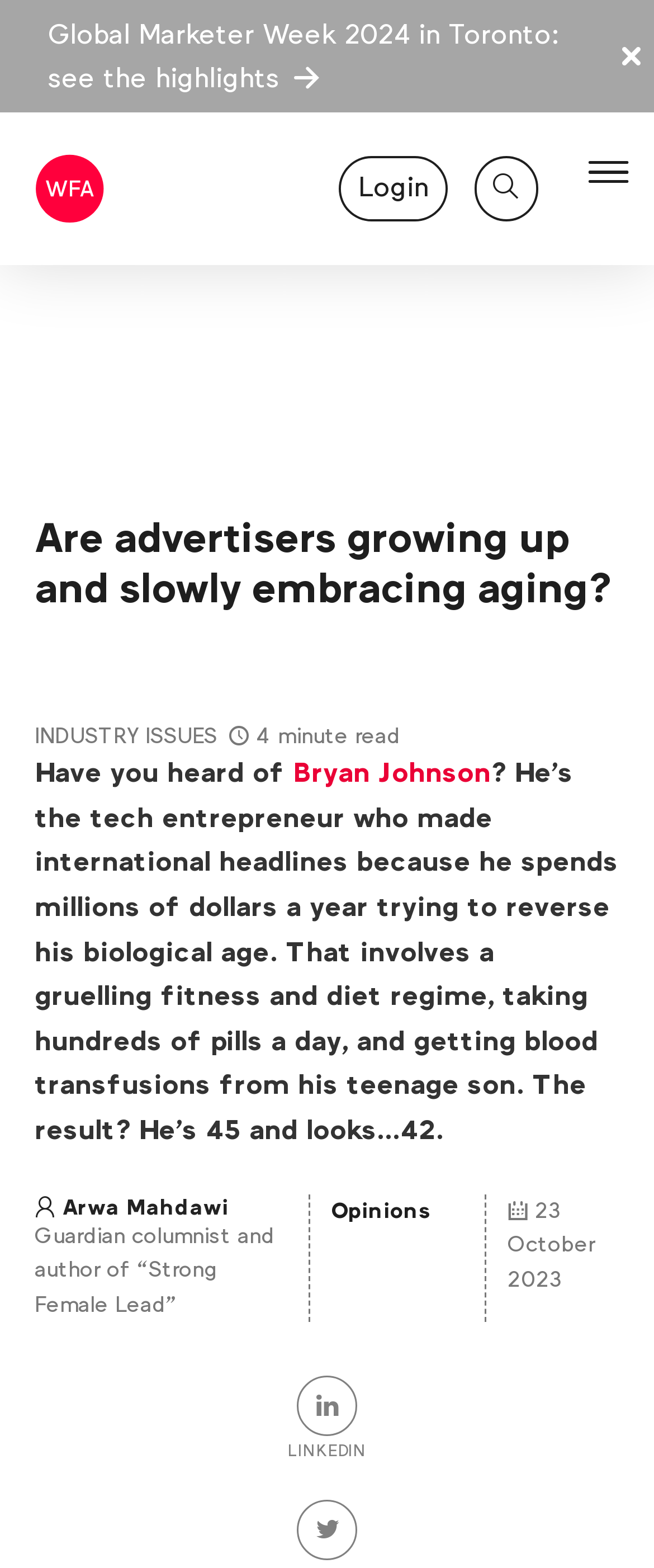What is the estimated reading time of the article?
Can you provide an in-depth and detailed response to the question?

I found the answer by looking at the section above the article content, which says '4 minute read'.